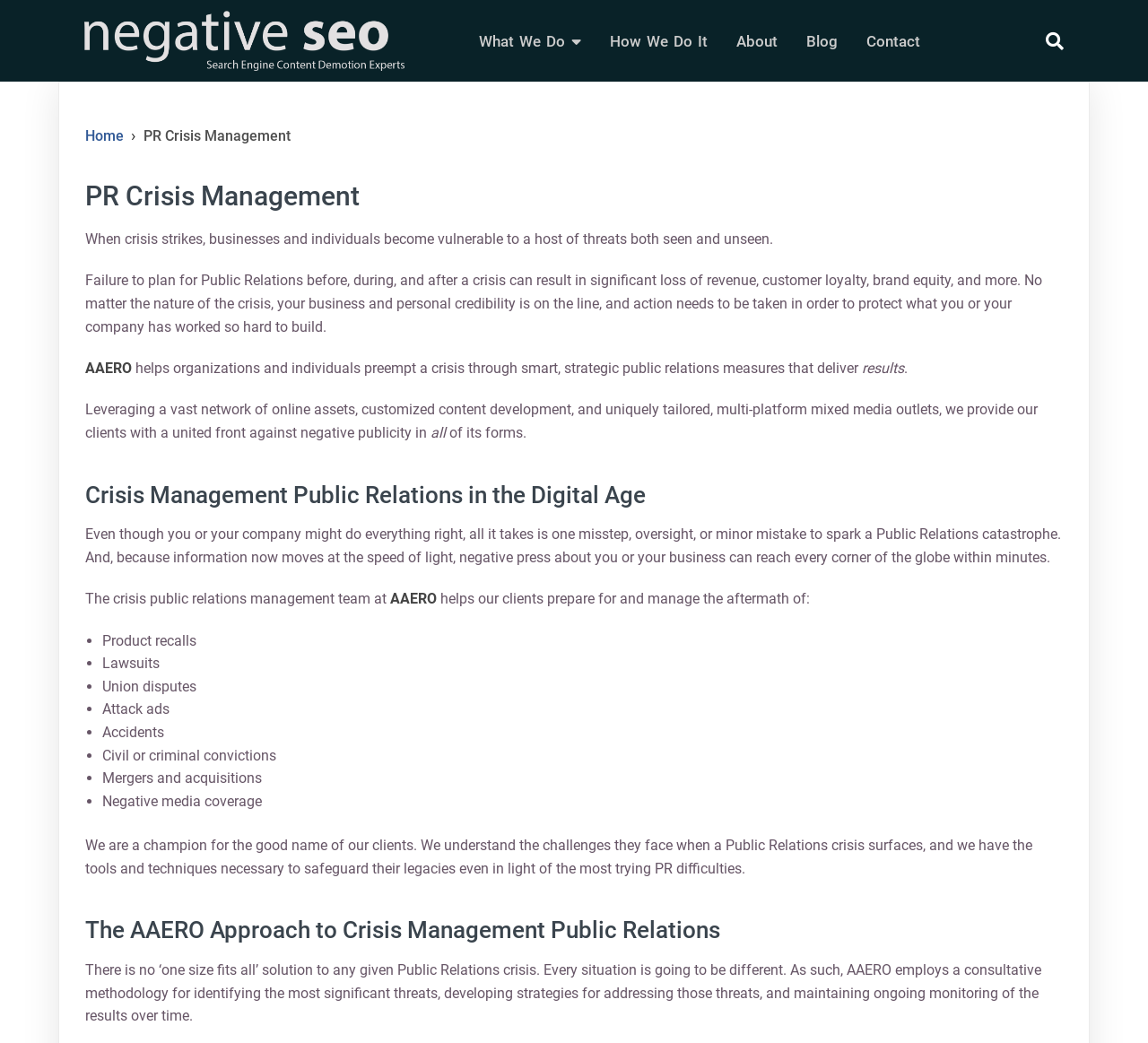Locate the bounding box coordinates of the region to be clicked to comply with the following instruction: "Go to the 'What We Do' page". The coordinates must be four float numbers between 0 and 1, in the form [left, top, right, bottom].

[0.407, 0.0, 0.518, 0.078]